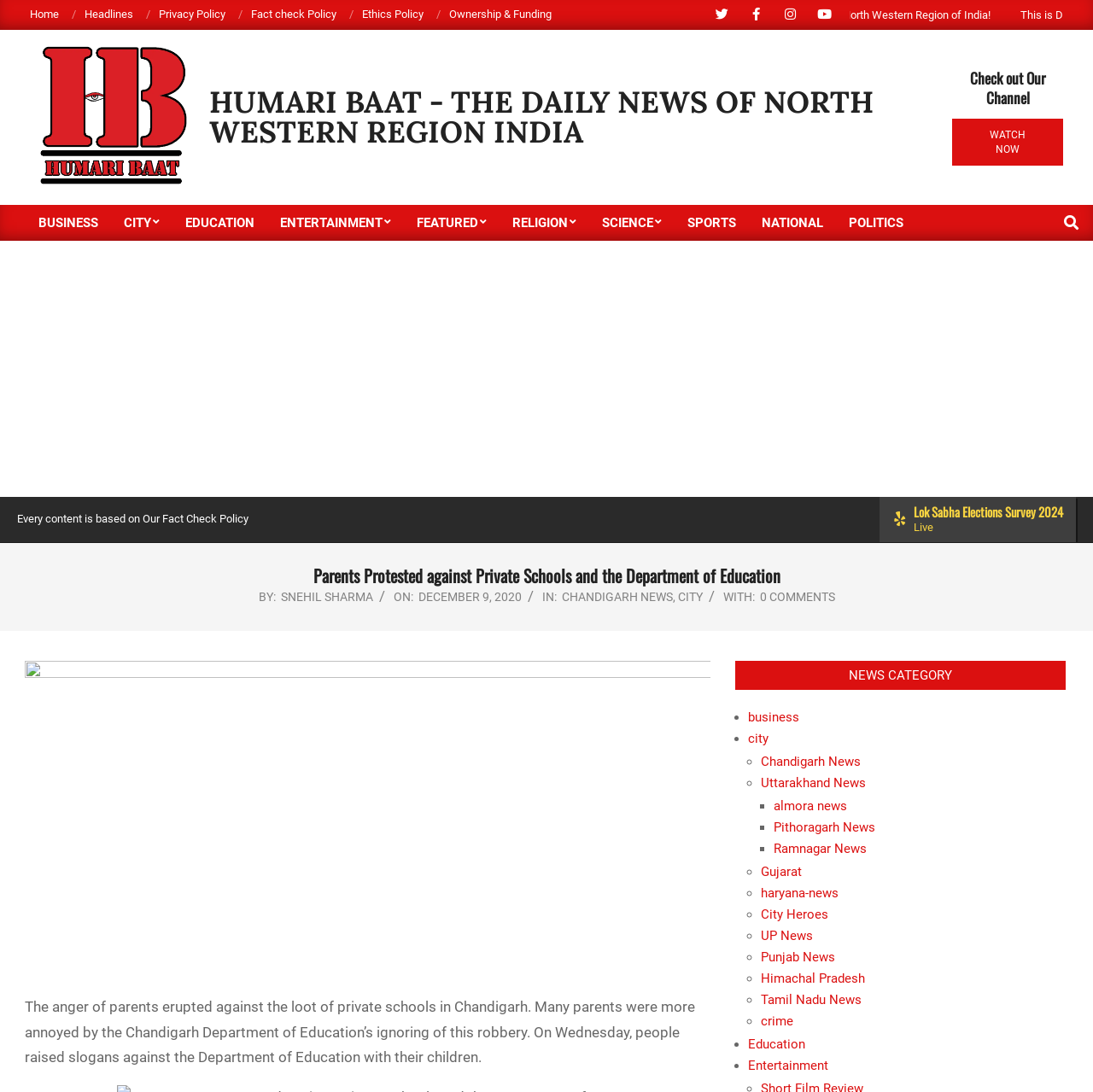Locate the bounding box coordinates of the area where you should click to accomplish the instruction: "Check out the Lok Sabha Elections Survey 2024".

[0.836, 0.461, 0.973, 0.477]